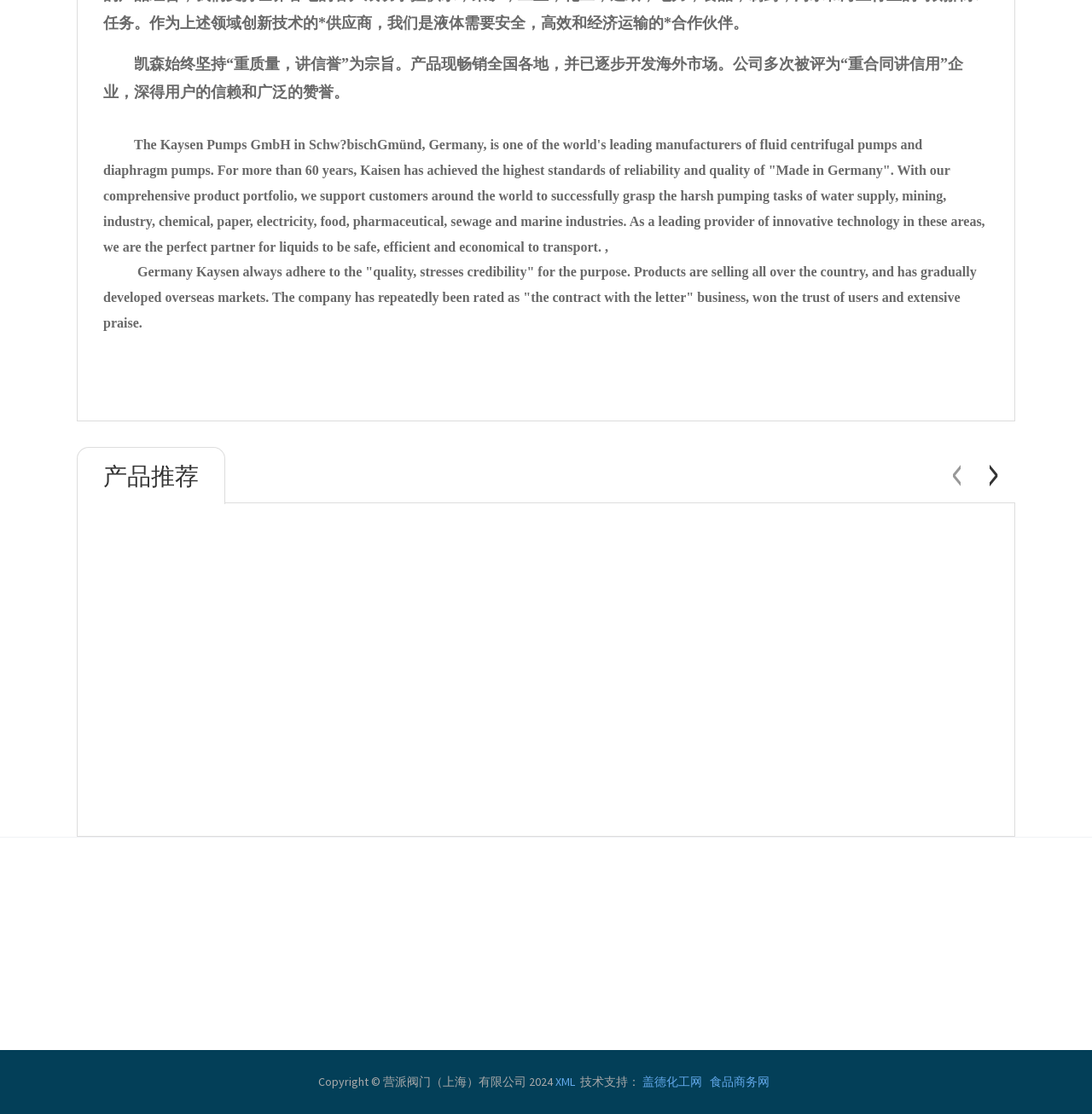Where is Kaysen Pumps GmbH located?
Respond to the question with a single word or phrase according to the image.

Germany